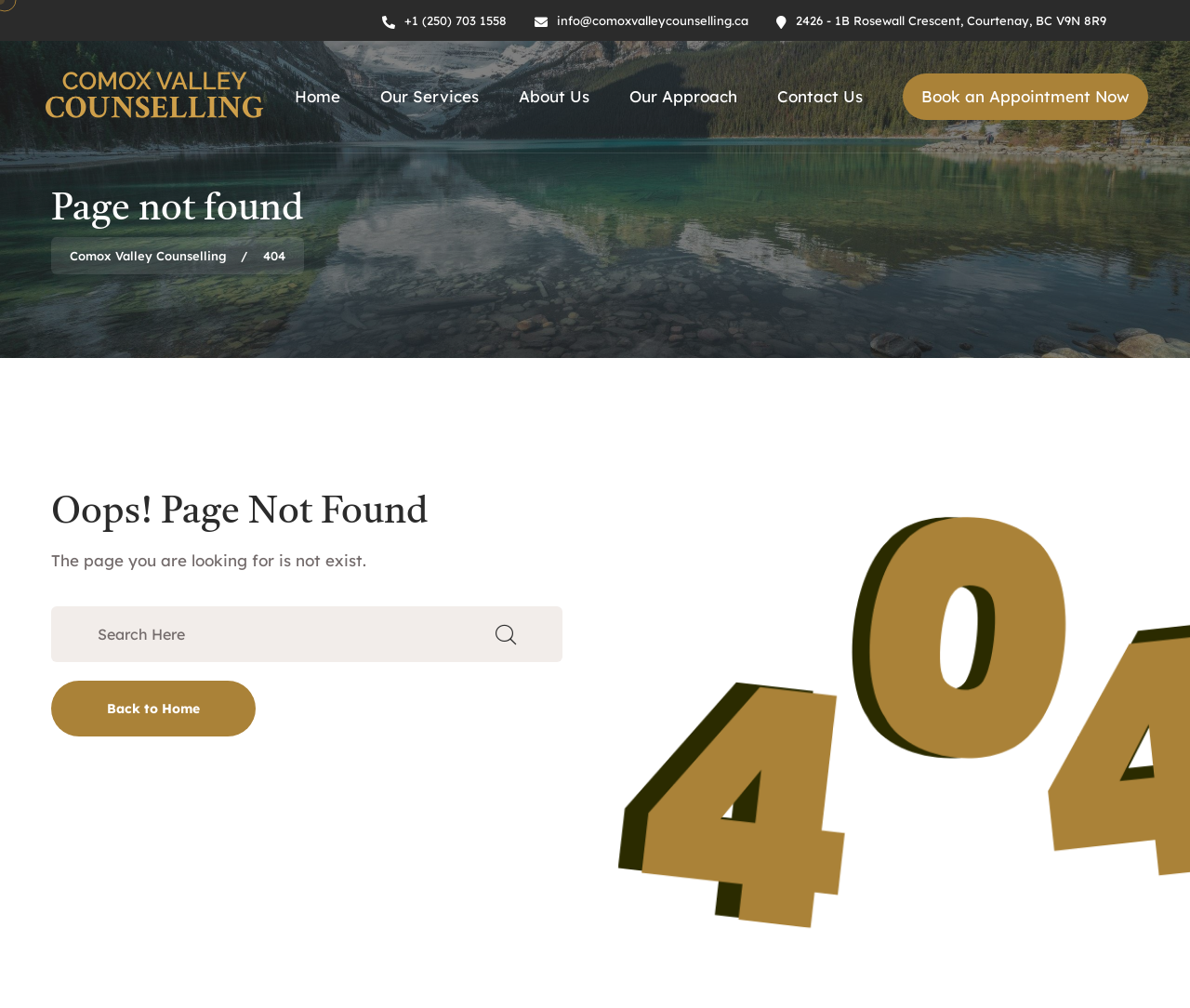Is the phone number visible?
Please provide a single word or phrase in response based on the screenshot.

Yes